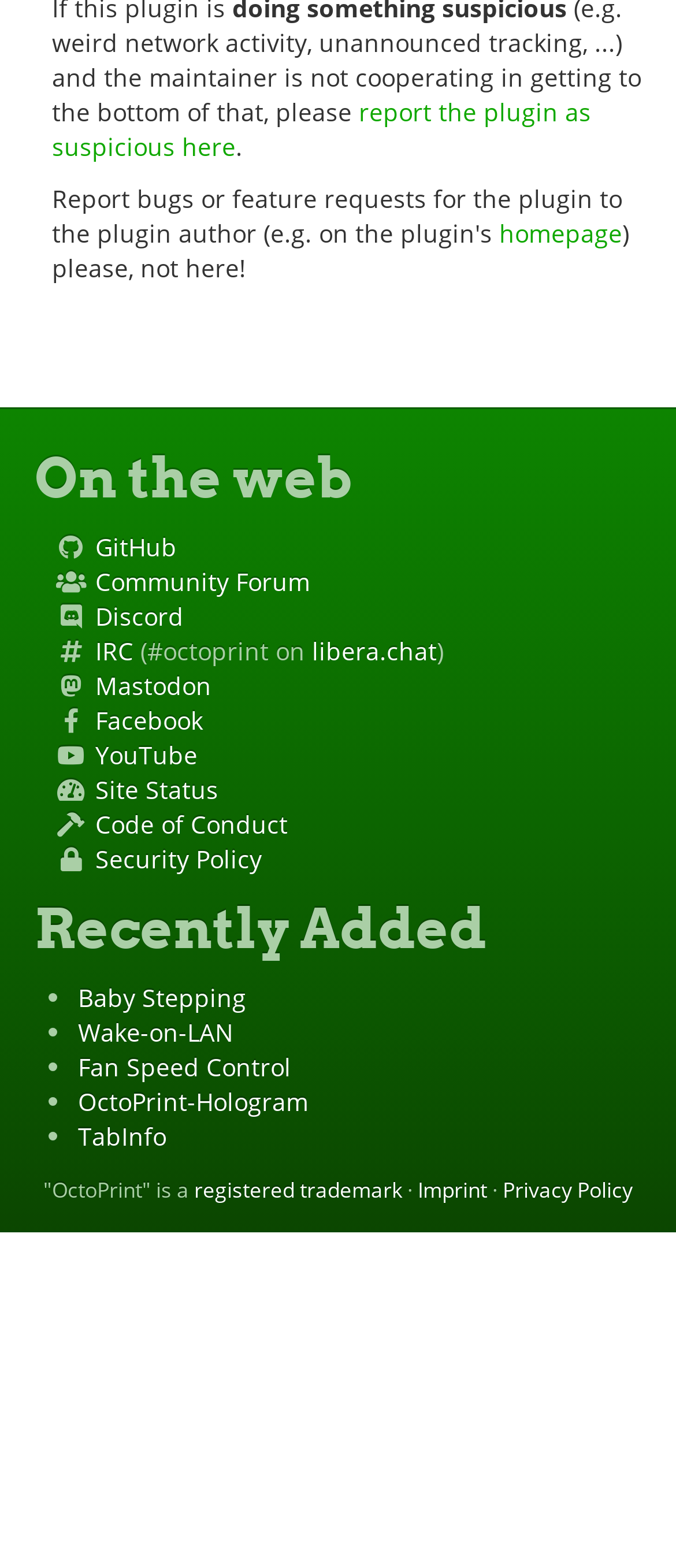Refer to the screenshot and answer the following question in detail:
How many social media platforms are listed under 'On the web'?

Under the 'On the web' heading, there are several links to social media platforms, including GitHub, Community Forum, Discord, IRC, Mastodon, and Facebook. Therefore, there are 6 social media platforms listed.